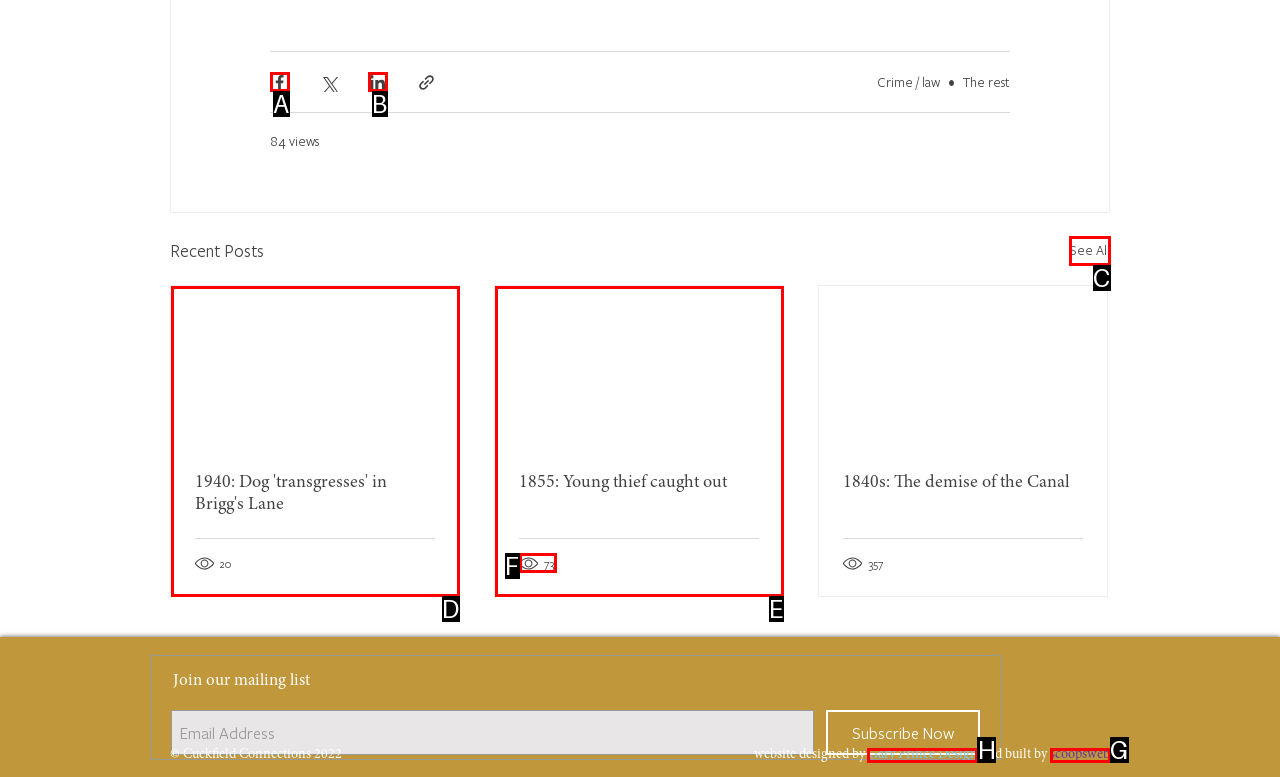Indicate the HTML element that should be clicked to perform the task: Visit Gary Prince Design website Reply with the letter corresponding to the chosen option.

H